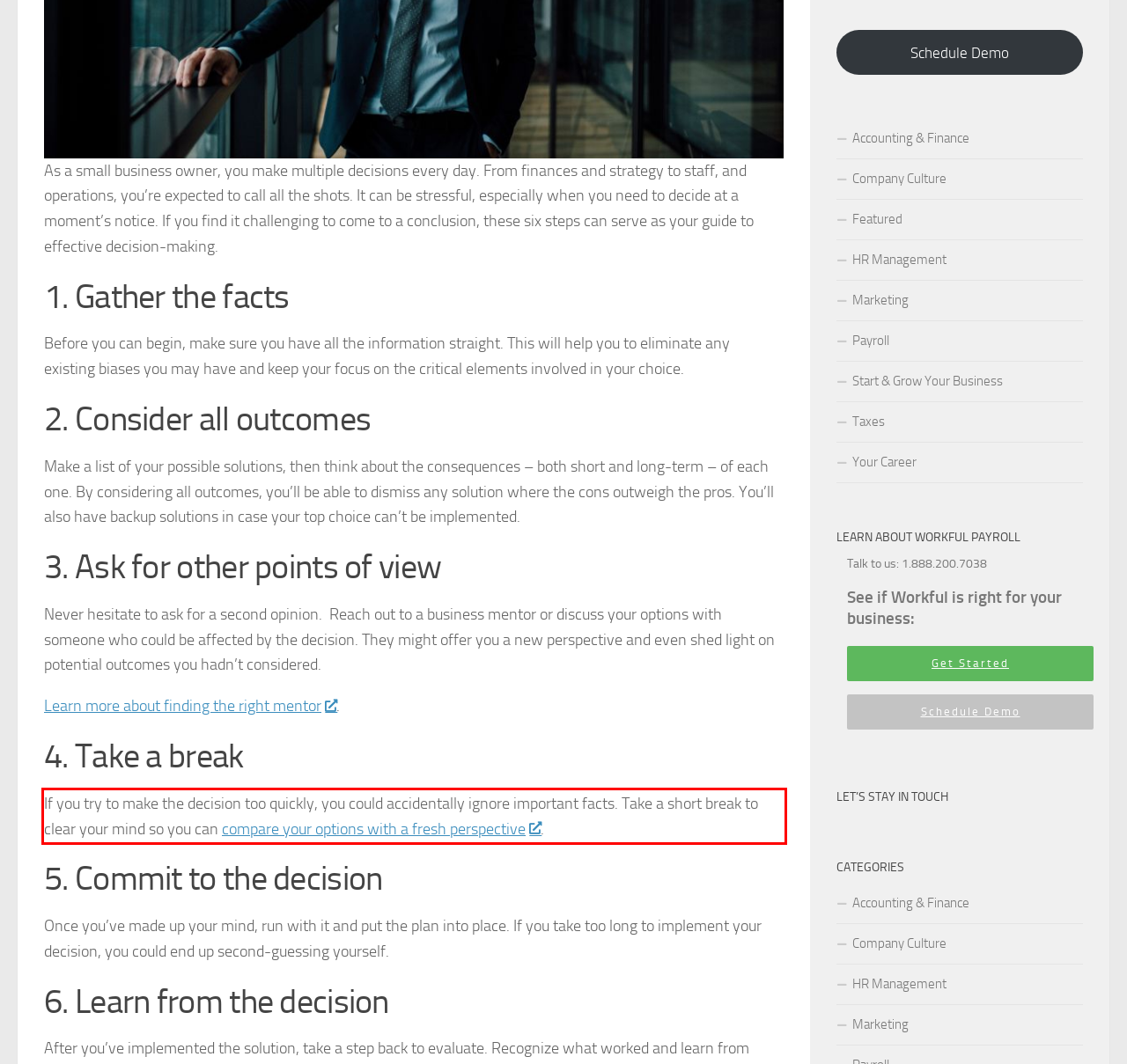In the given screenshot, locate the red bounding box and extract the text content from within it.

If you try to make the decision too quickly, you could accidentally ignore important facts. Take a short break to clear your mind so you can compare your options with a fresh perspective.